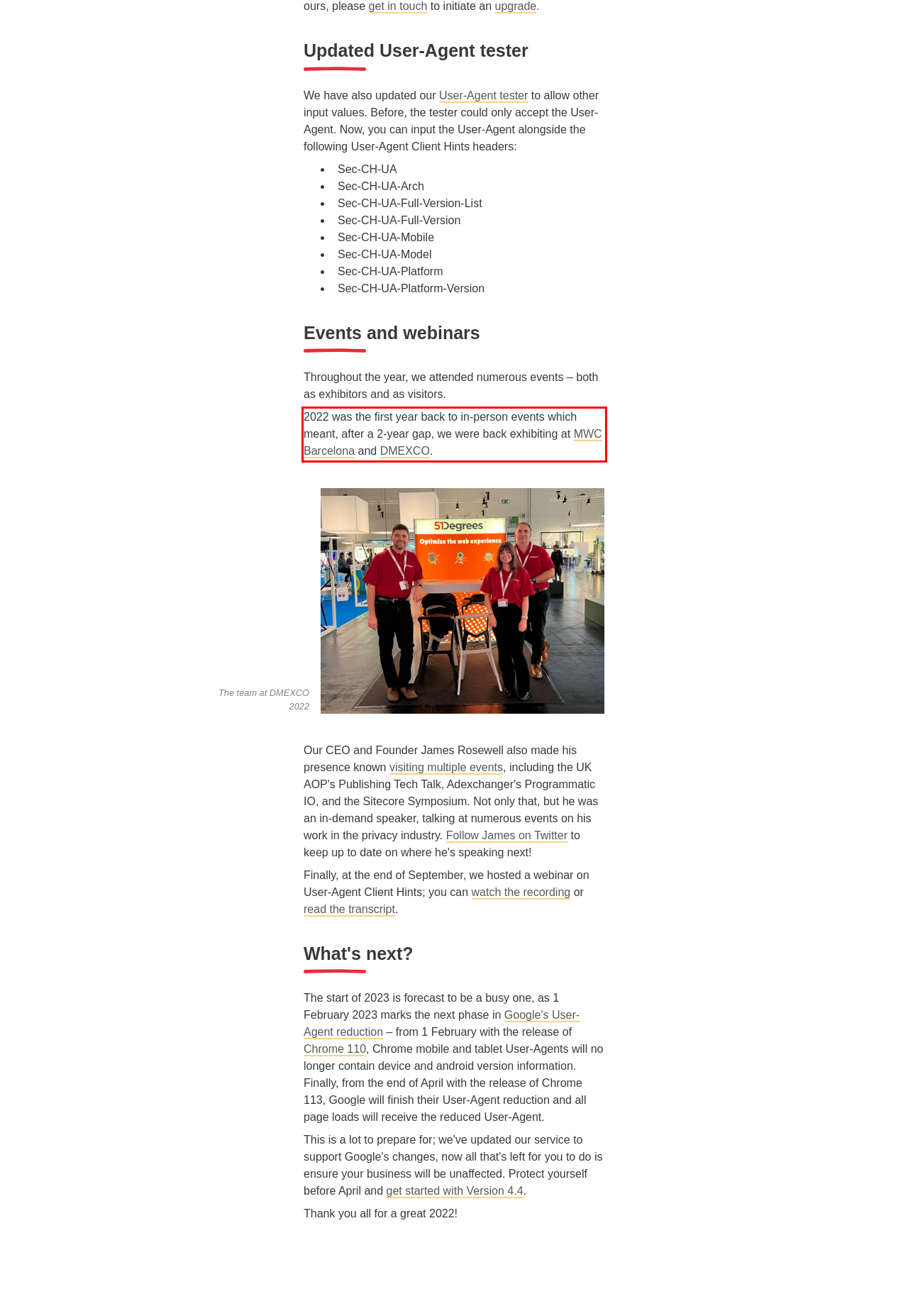Given a screenshot of a webpage, identify the red bounding box and perform OCR to recognize the text within that box.

2022 was the first year back to in-person events which meant, after a 2-year gap, we were back exhibiting at MWC Barcelona and DMEXCO.